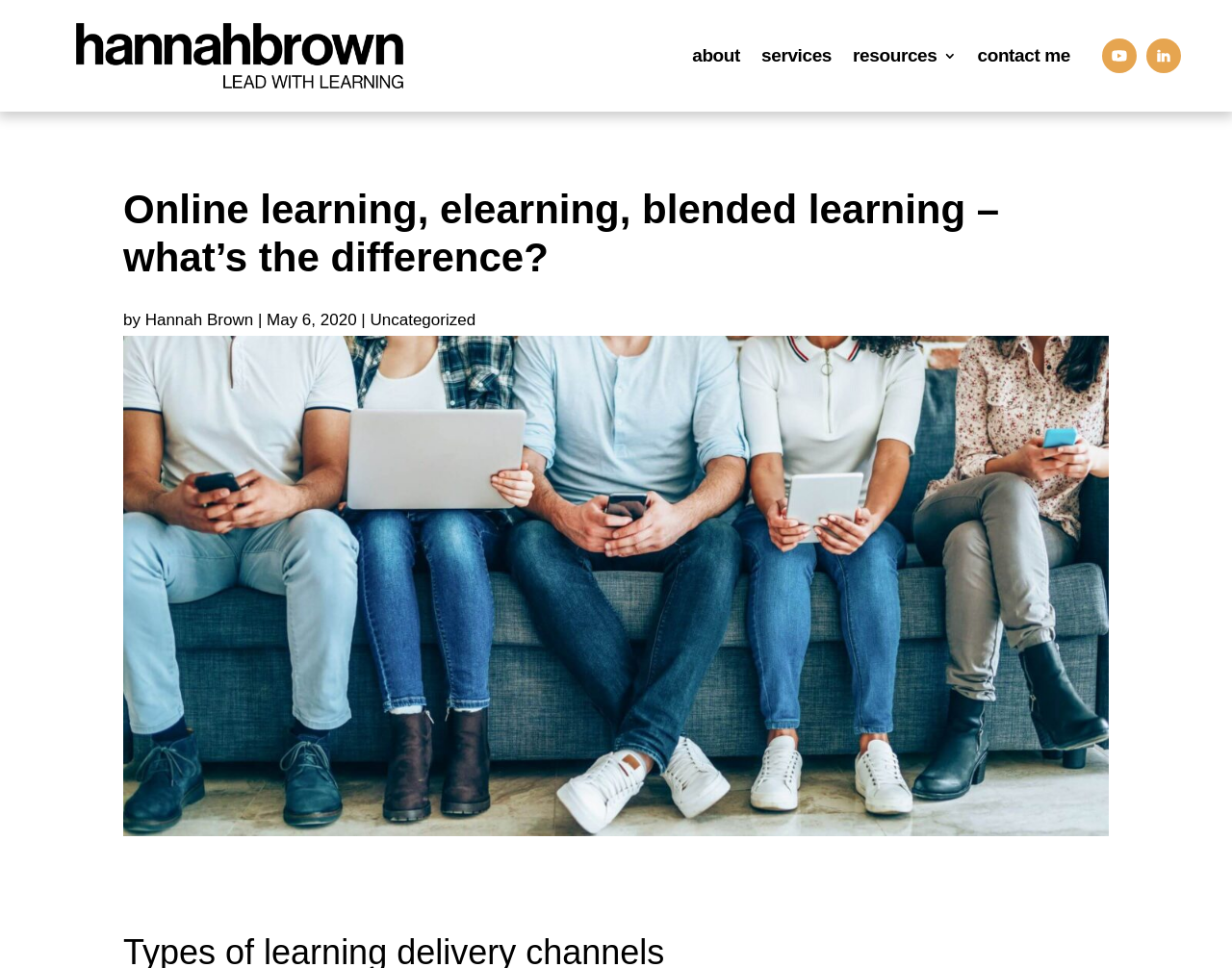Find the headline of the webpage and generate its text content.

Online learning, elearning, blended learning – what’s the difference?